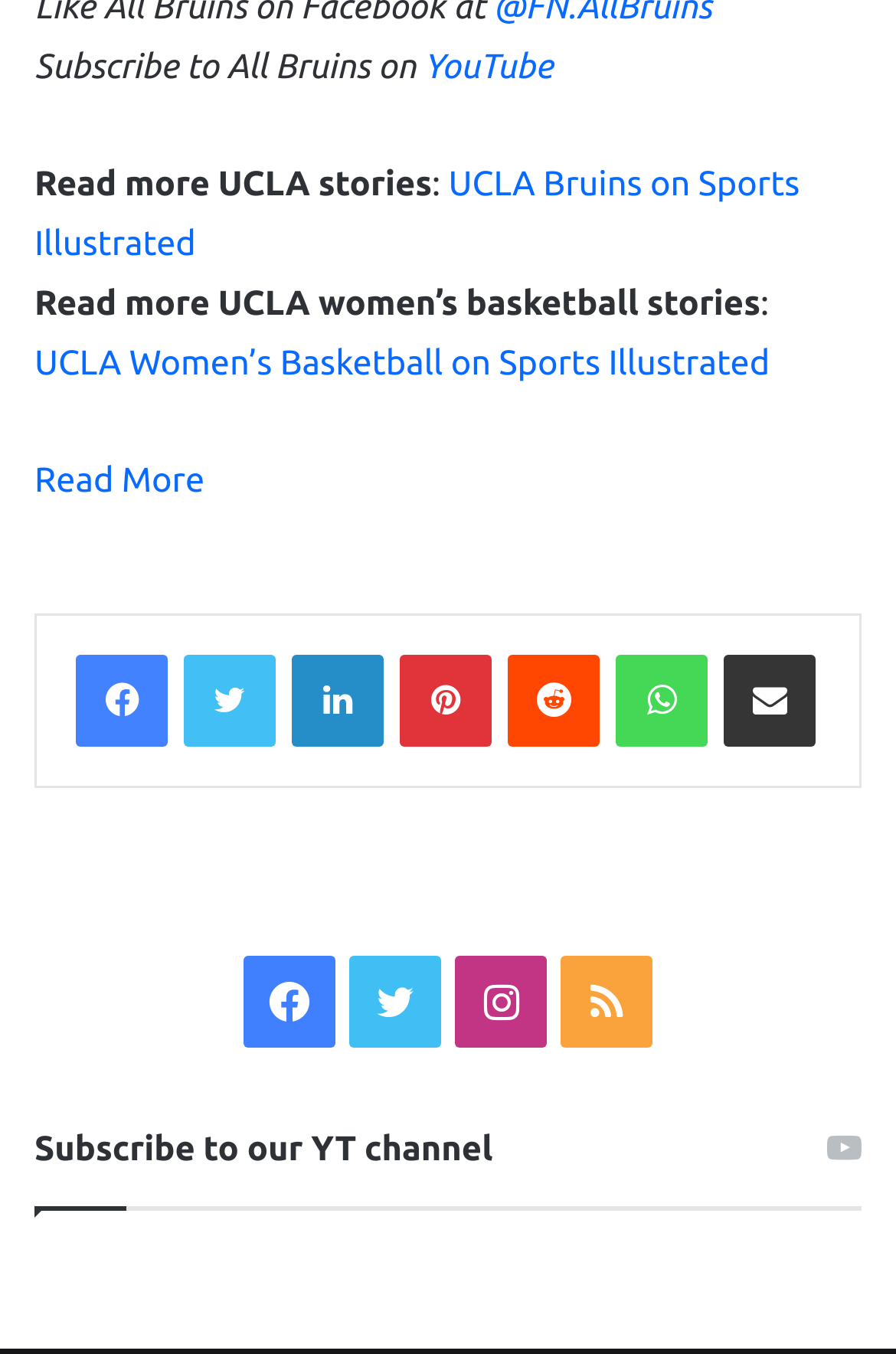Could you locate the bounding box coordinates for the section that should be clicked to accomplish this task: "Share via Email".

[0.808, 0.483, 0.91, 0.551]